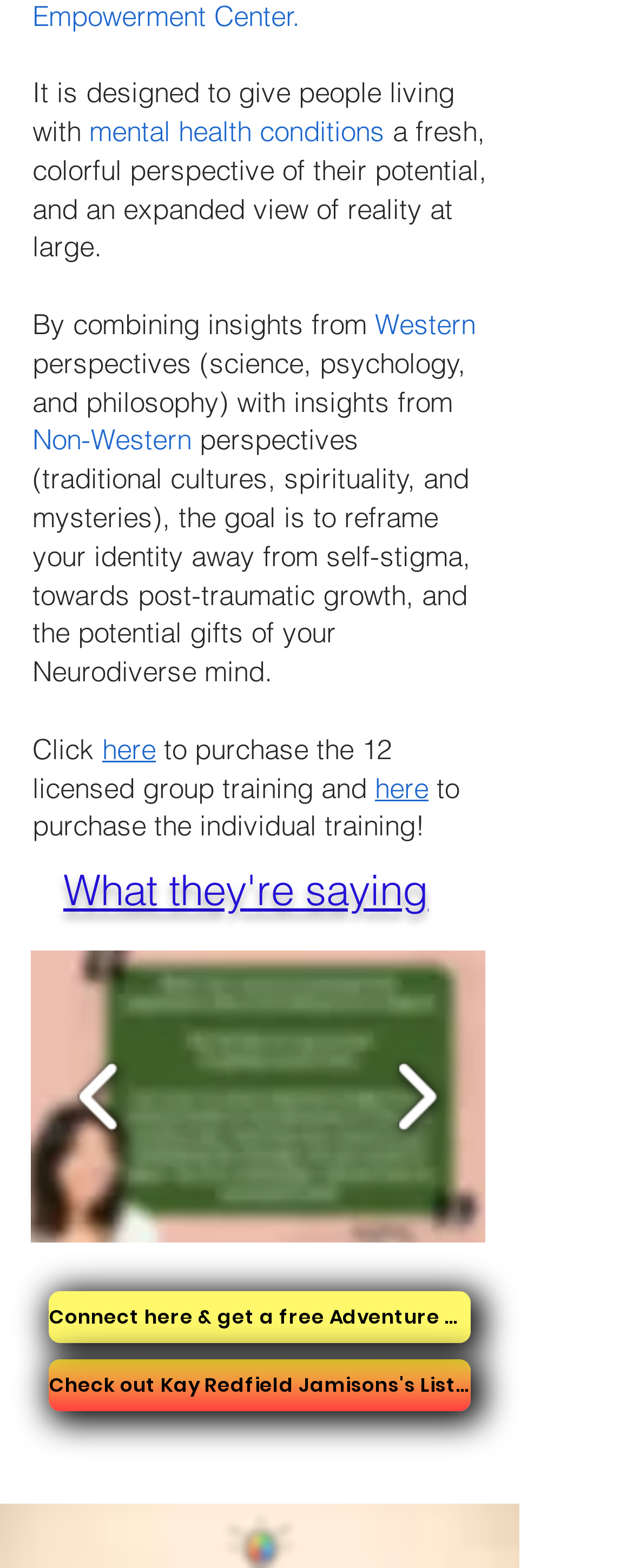What is the purpose of the training mentioned?
Examine the screenshot and reply with a single word or phrase.

Post-traumatic growth